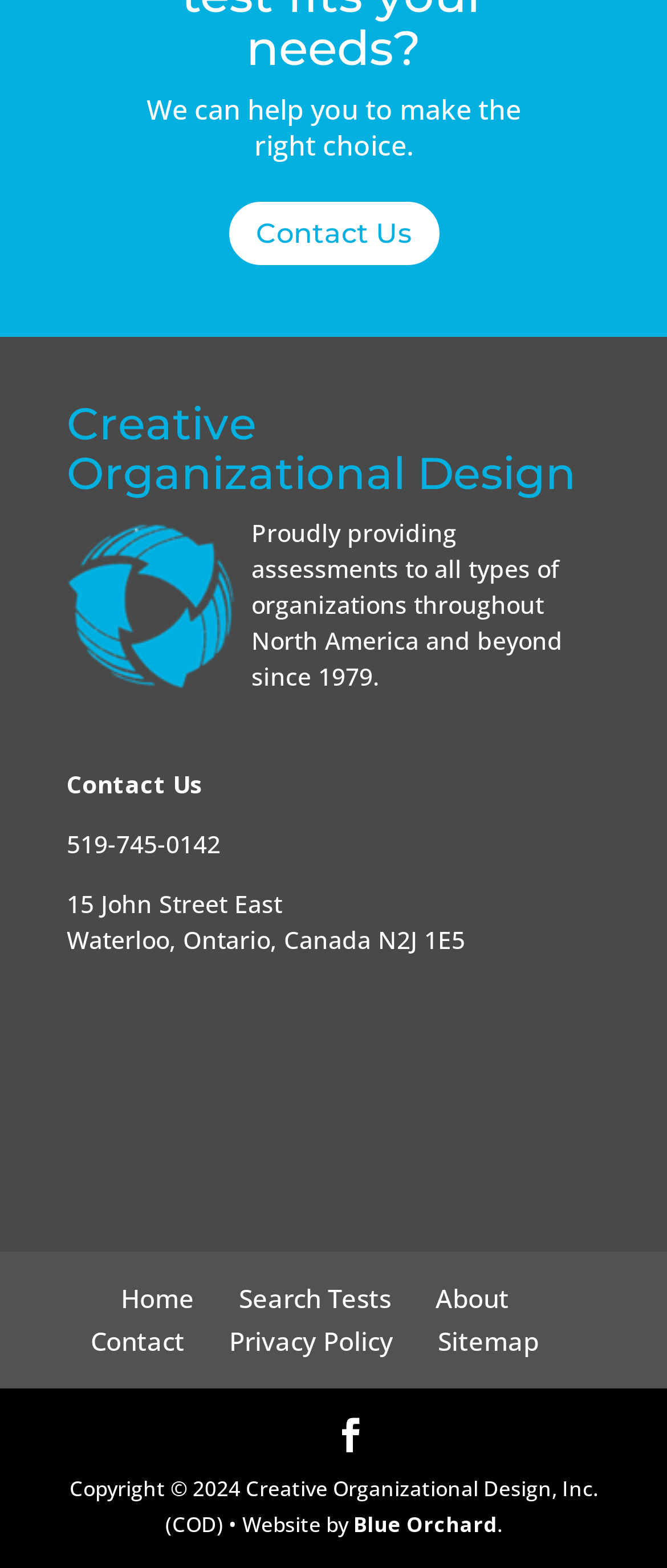What is the phone number?
Provide a detailed answer to the question, using the image to inform your response.

The phone number is obtained from the link element '519-745-0142' which is located below the company address.